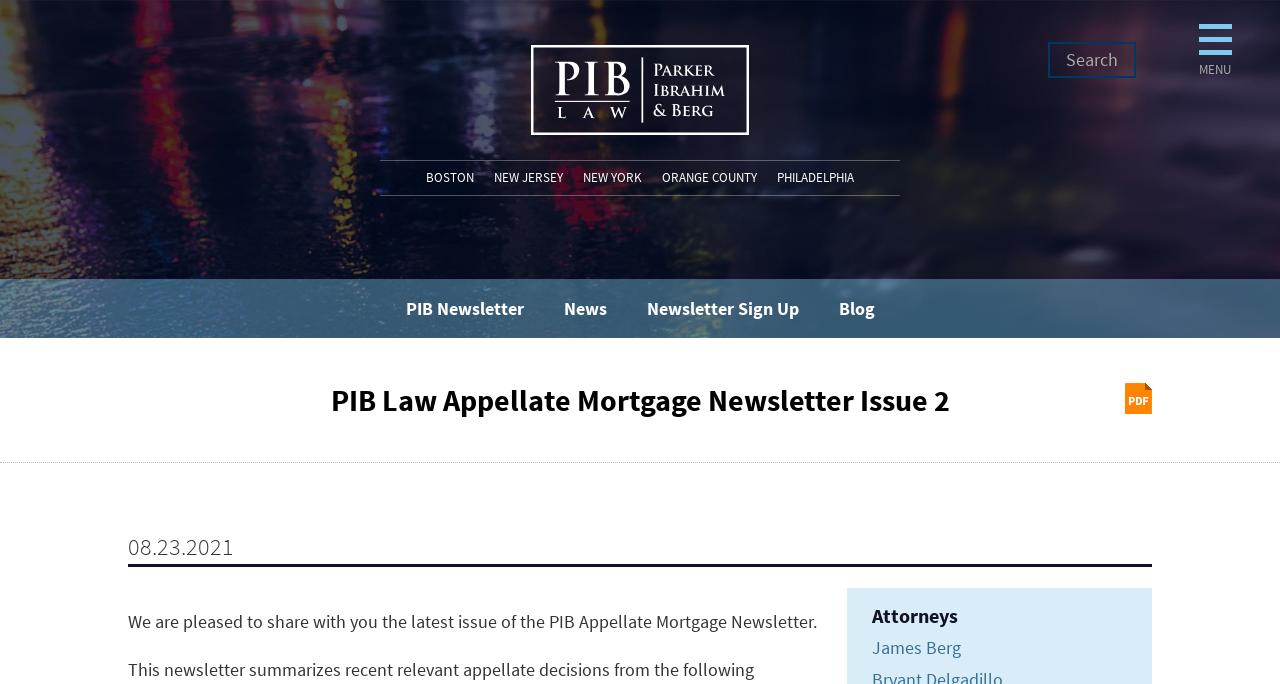What can be done with the current issue of the newsletter?
Please look at the screenshot and answer using one word or phrase.

Print PDF